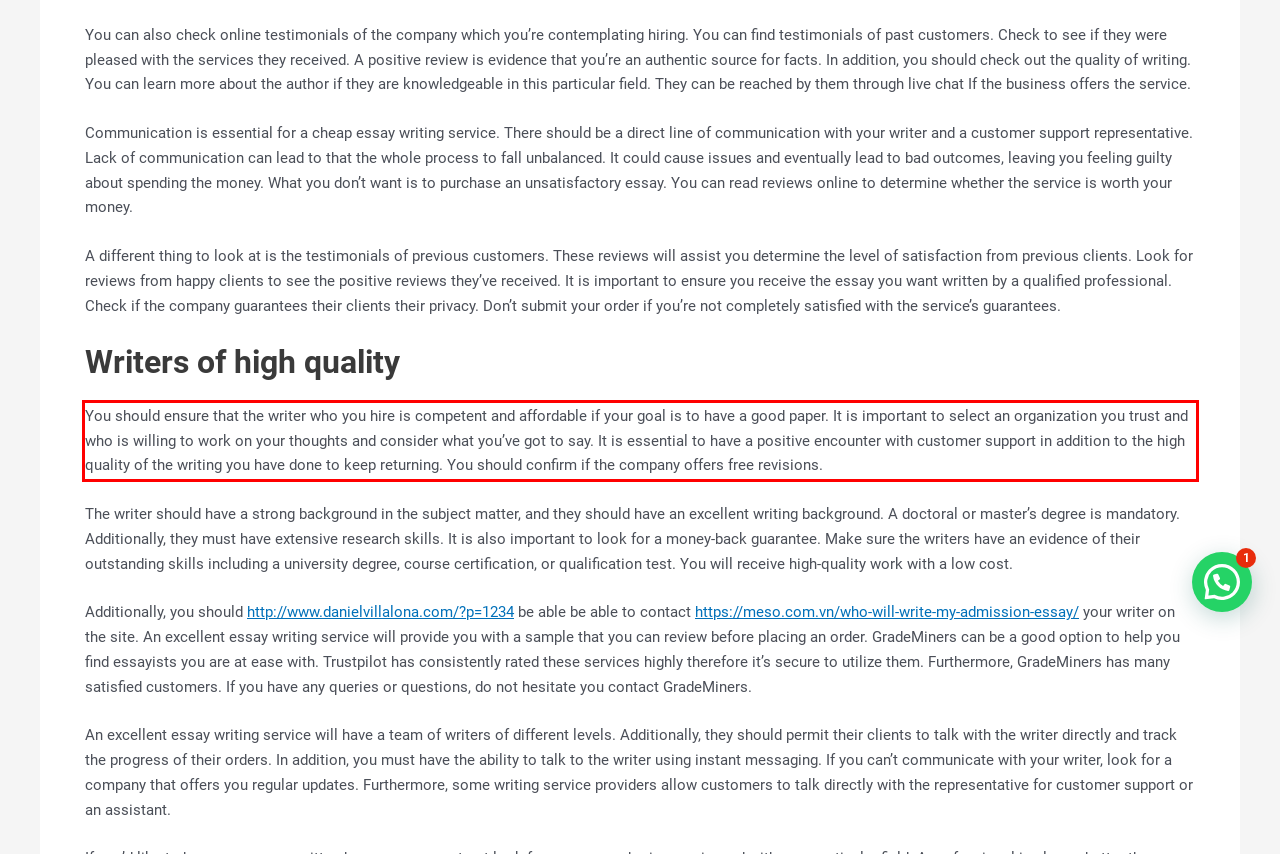You have a screenshot of a webpage where a UI element is enclosed in a red rectangle. Perform OCR to capture the text inside this red rectangle.

You should ensure that the writer who you hire is competent and affordable if your goal is to have a good paper. It is important to select an organization you trust and who is willing to work on your thoughts and consider what you’ve got to say. It is essential to have a positive encounter with customer support in addition to the high quality of the writing you have done to keep returning. You should confirm if the company offers free revisions.